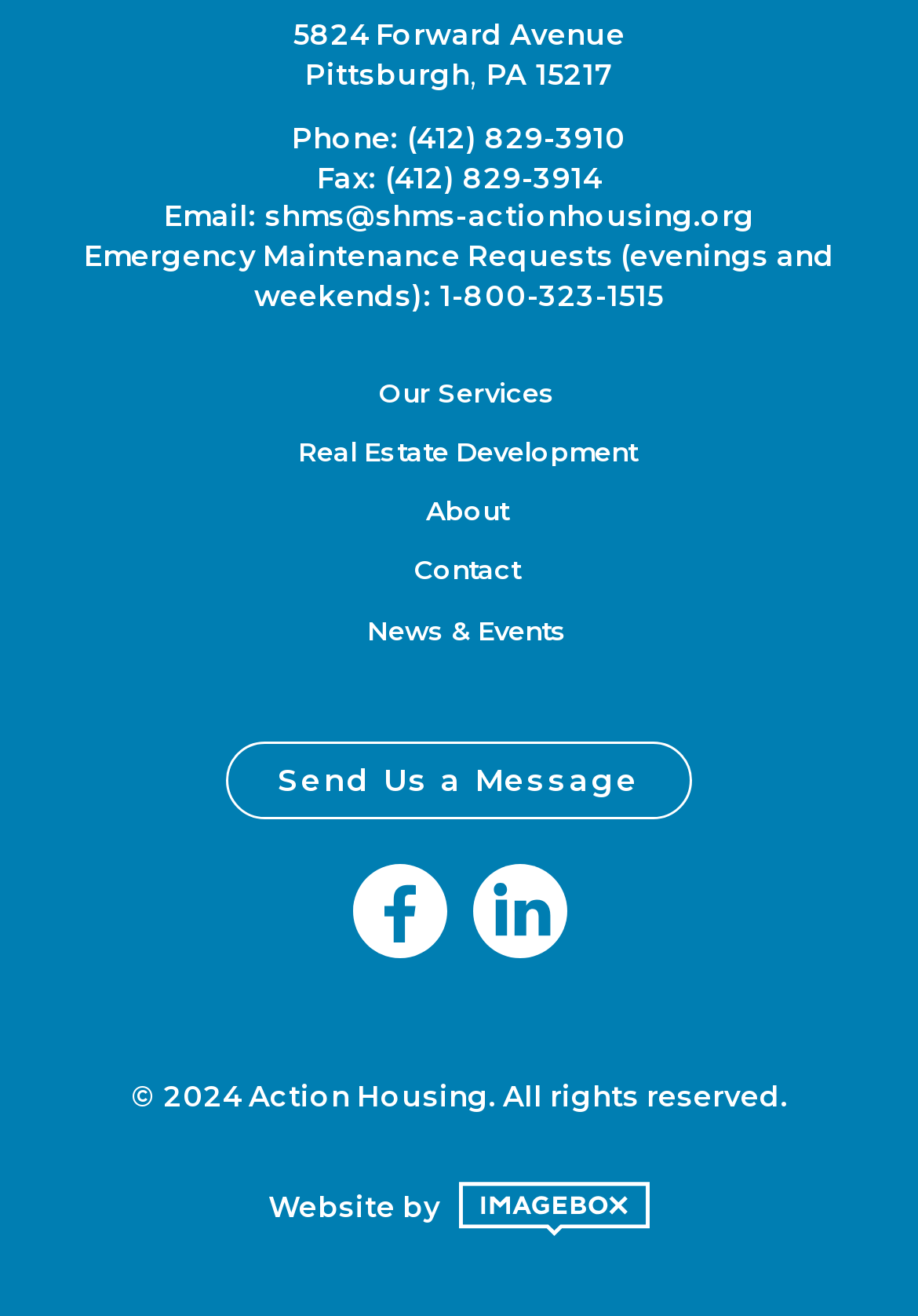Determine the bounding box coordinates for the region that must be clicked to execute the following instruction: "Visit the 'Our Services' page".

[0.072, 0.289, 0.946, 0.309]